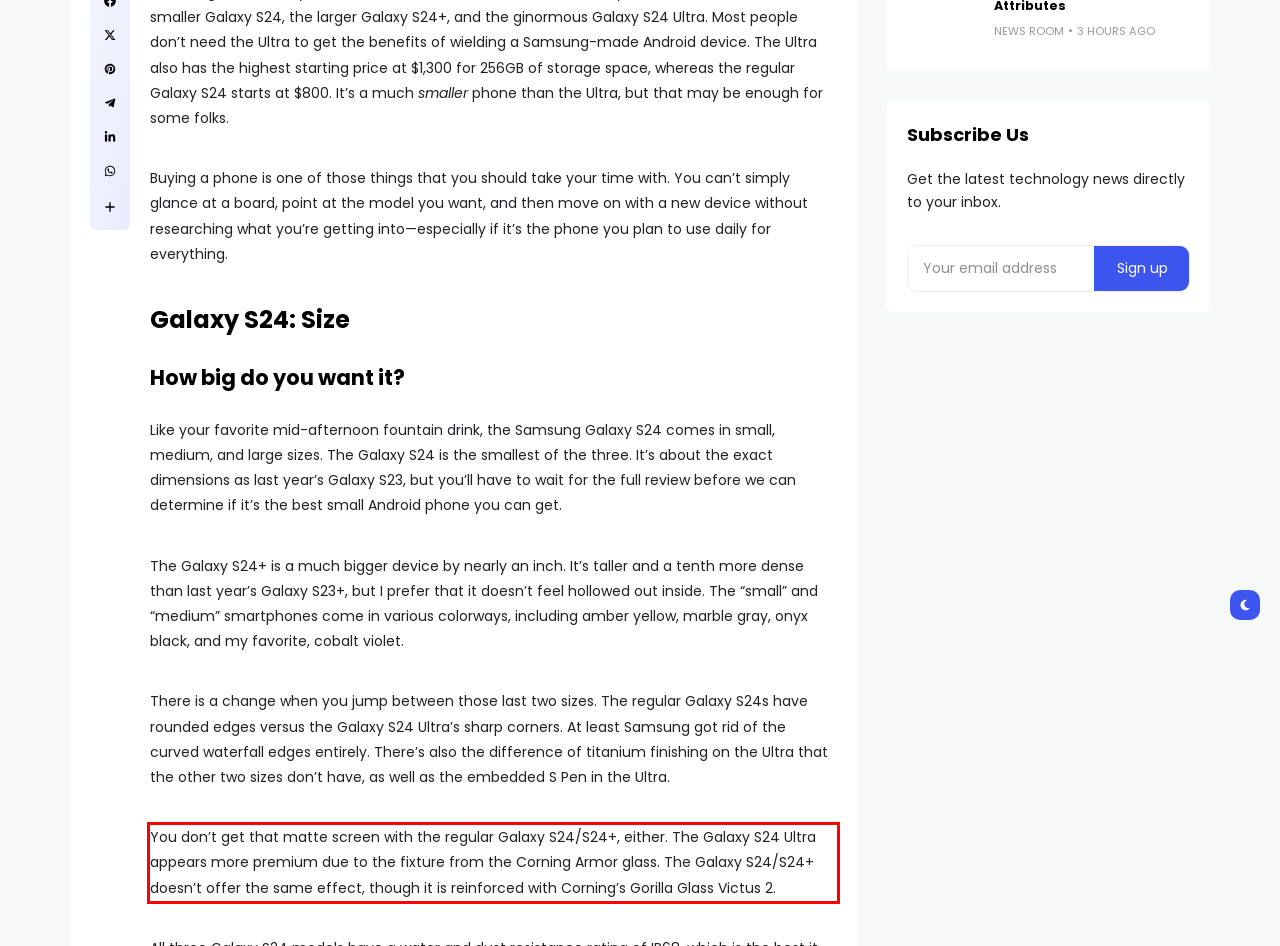Using the provided screenshot of a webpage, recognize the text inside the red rectangle bounding box by performing OCR.

You don’t get that matte screen with the regular Galaxy S24/S24+, either. The Galaxy S24 Ultra appears more premium due to the fixture from the Corning Armor glass. The Galaxy S24/S24+ doesn’t offer the same effect, though it is reinforced with Corning’s Gorilla Glass Victus 2.